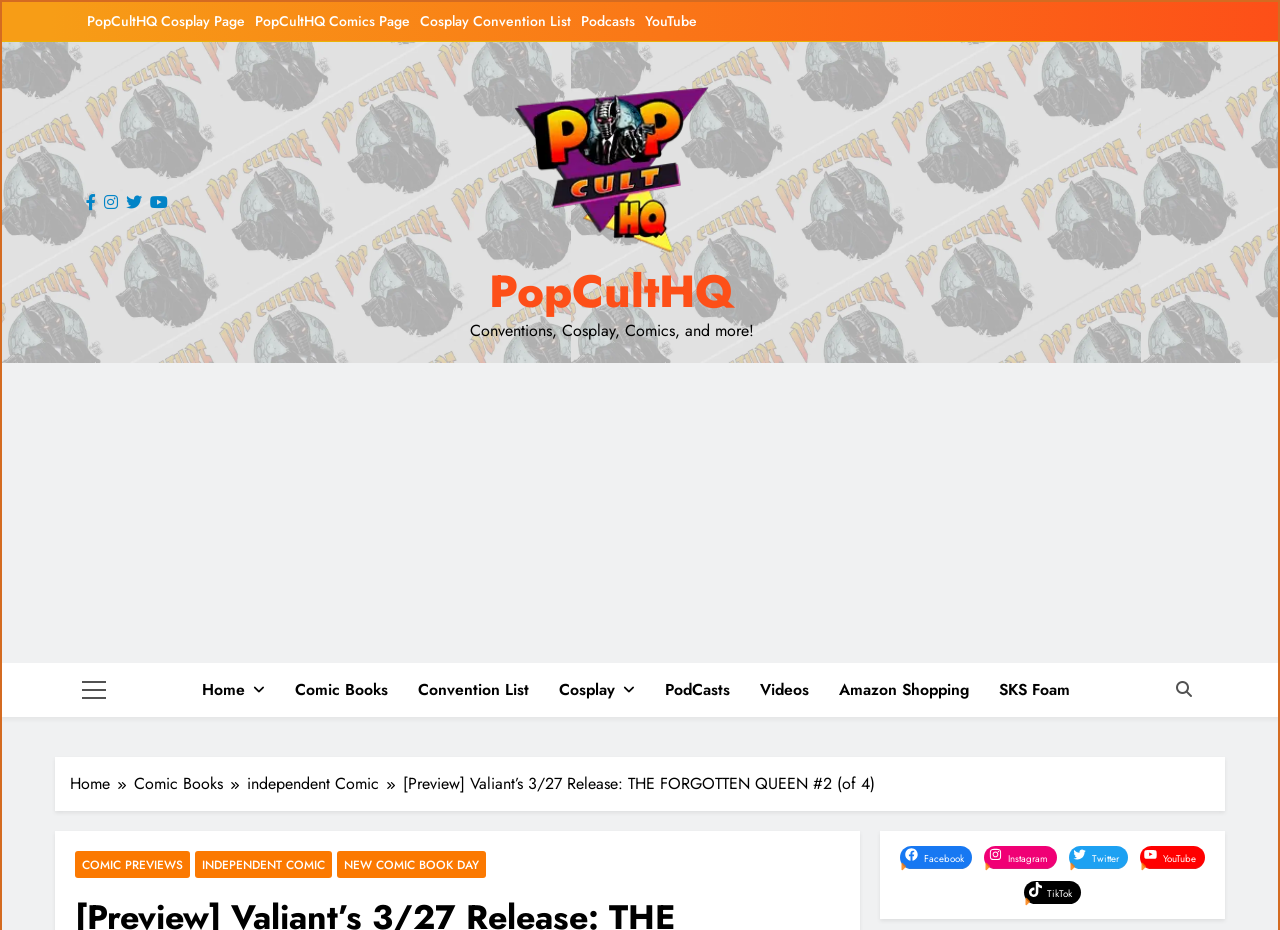Highlight the bounding box of the UI element that corresponds to this description: "New Comic Book Day".

[0.265, 0.592, 0.38, 0.622]